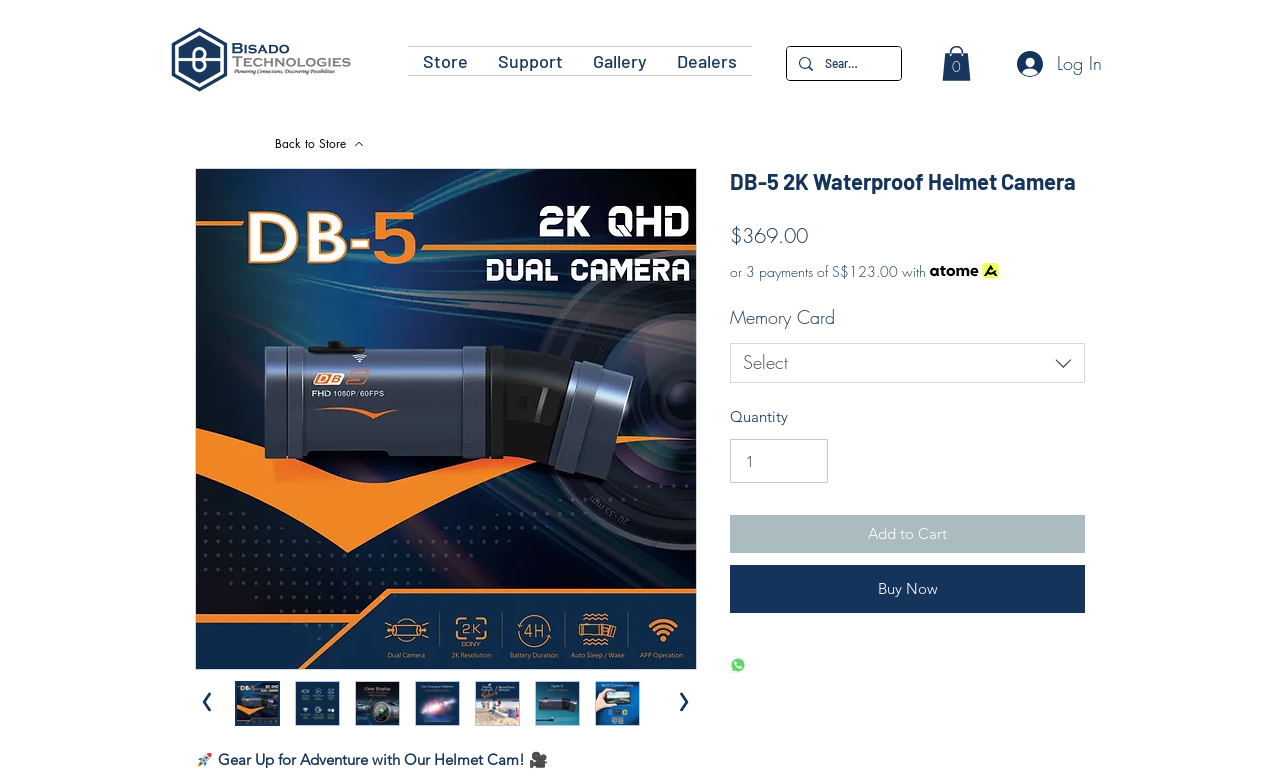Show the bounding box coordinates of the region that should be clicked to follow the instruction: "Log in to your account."

[0.784, 0.054, 0.872, 0.111]